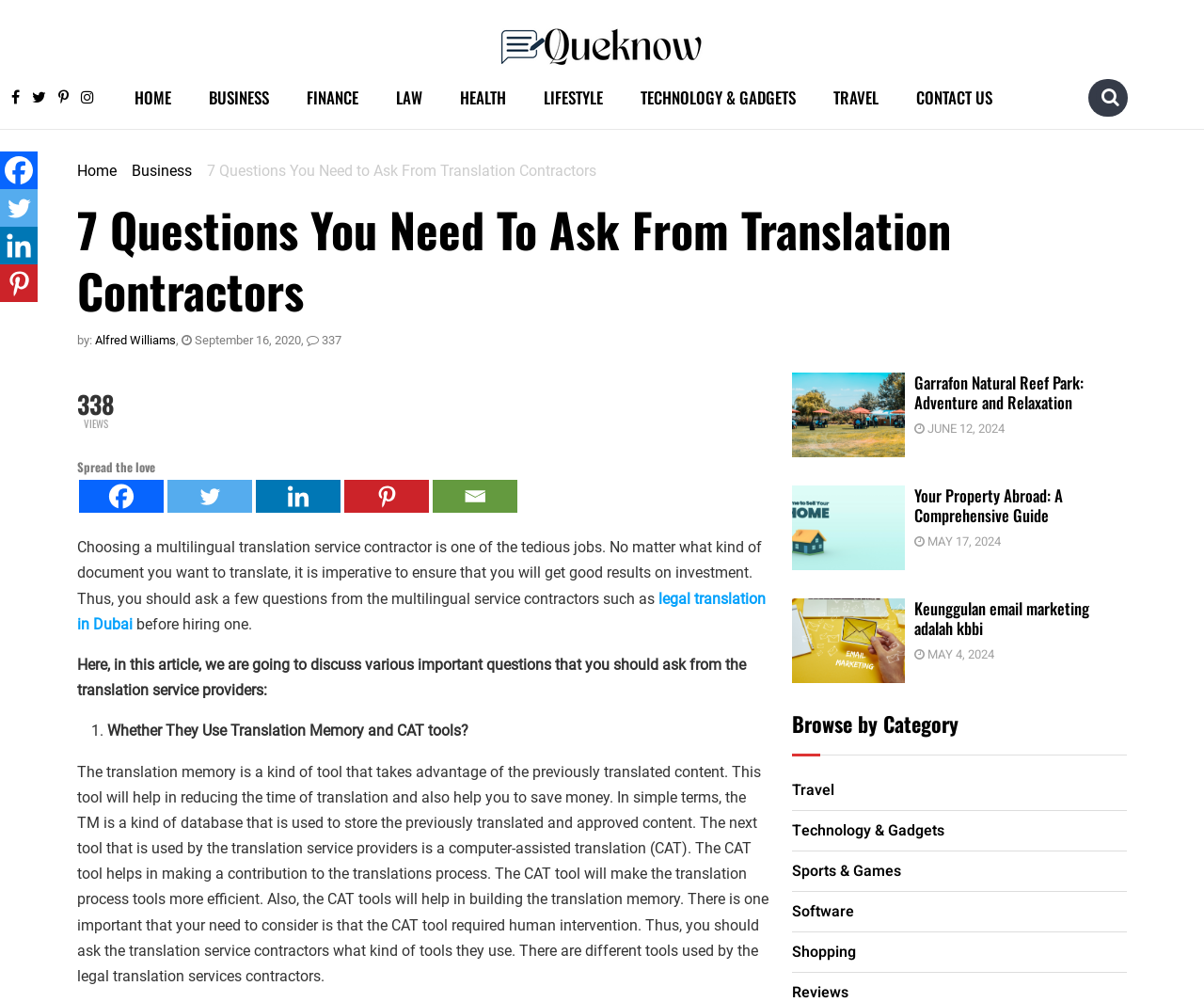What is the name of the author of the article?
Give a single word or phrase as your answer by examining the image.

Alfred Williams